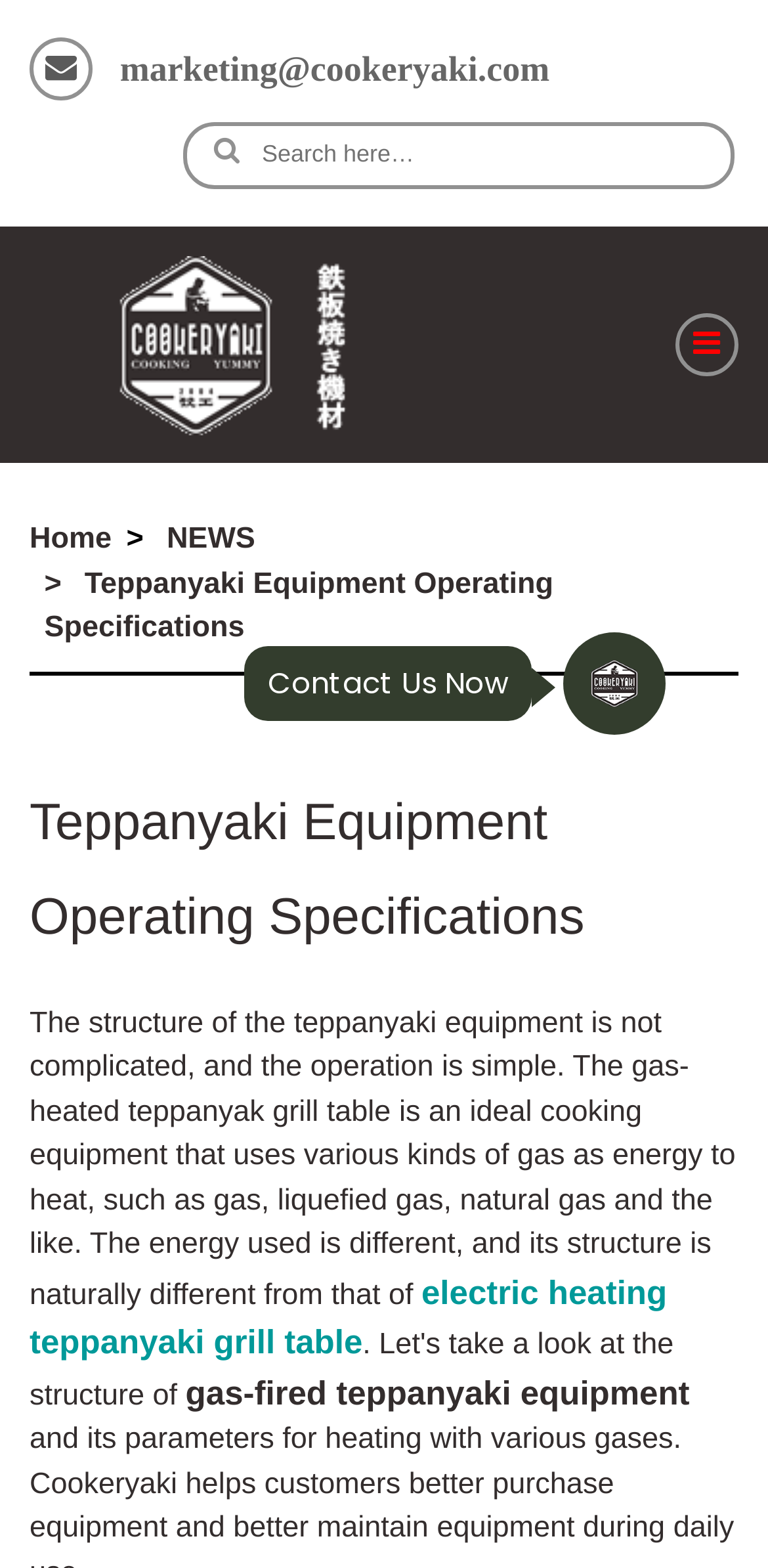Describe the entire webpage, focusing on both content and design.

The webpage is about Teppanyaki equipment, specifically its operating specifications. At the top right corner, there is a "Contact Us Now" button with a round icon. Below it, there is a search bar with a placeholder text "Search here…" and a textbox to input search queries. 

On the top left, there is a logo of Cookeryaki, which is a link to the homepage. Next to it, there is a navigation menu with links to various sections, including HOME, C-MASTER, PRODUCT, PROCESS, FAQ, CASES, COOKERYAKI, and CONTACT.

The main content of the page is divided into sections. The first section has a heading "Teppanyaki Equipment Operating Specifications" and a paragraph of text describing the simplicity of the equipment's structure and operation. The text also explains that the gas-heated teppanyaki grill table is an ideal cooking equipment that uses various kinds of gas as energy to heat. 

There is a link to "electric heating teppanyaki grill table" in the middle of the paragraph. The text continues to describe the differences in structure between gas-fired and electric heating teppanyaki equipment. At the bottom of the page, there are additional links to other sections, including Home and NEWS.